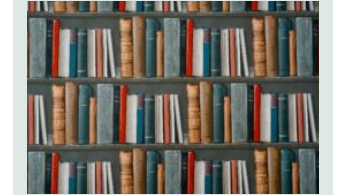What is the result of the recent renovations in Pencoed Library?
Please utilize the information in the image to give a detailed response to the question.

According to the caption, the recent renovations in Pencoed Library have enhanced its facilities for the community, implying that the library now offers improved amenities and services.